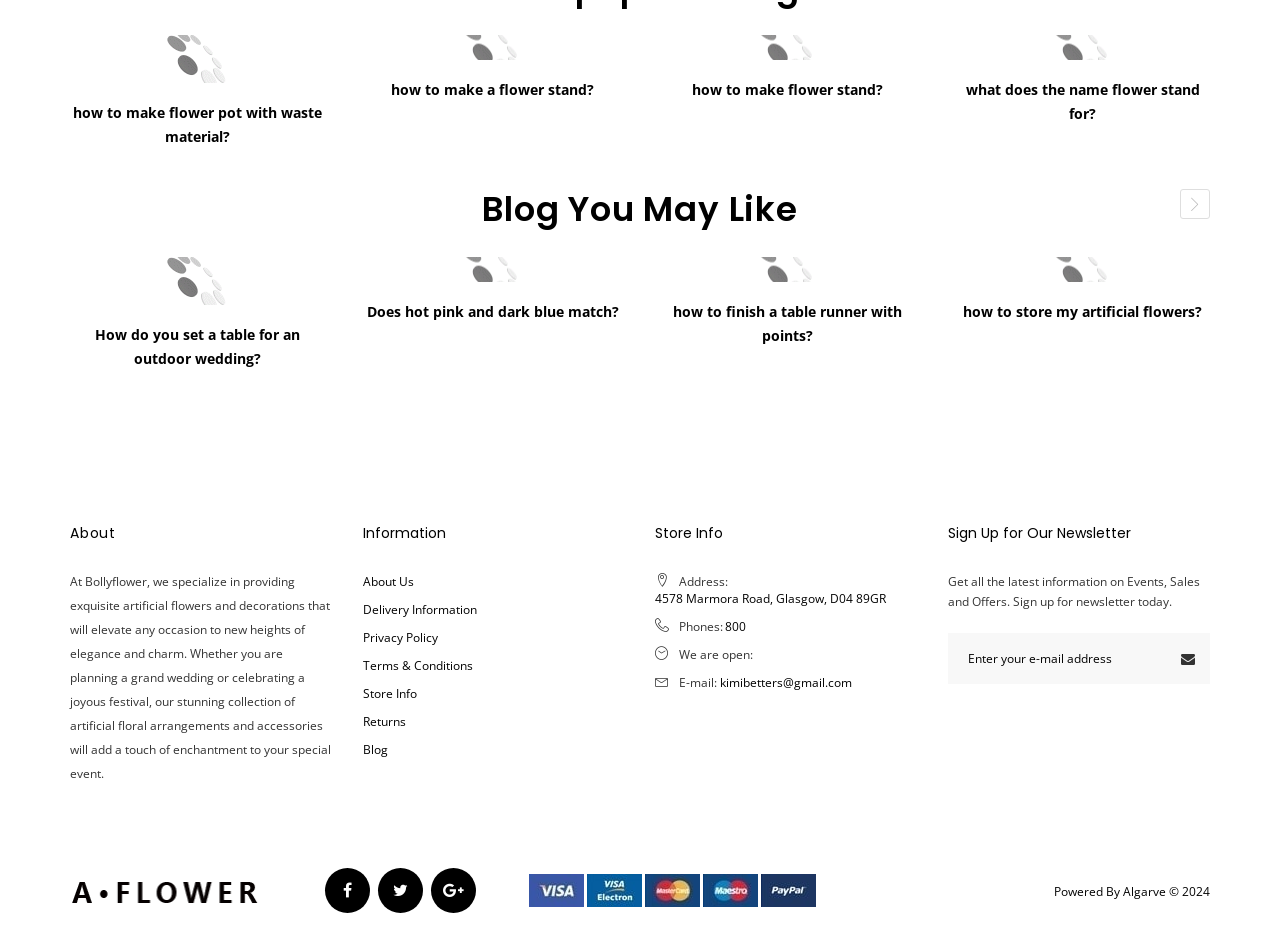Look at the image and answer the question in detail:
What is the email address to contact?

I found the email address to contact in the 'Store Info' section of the webpage. The email address is listed as kimibetters@gmail.com.